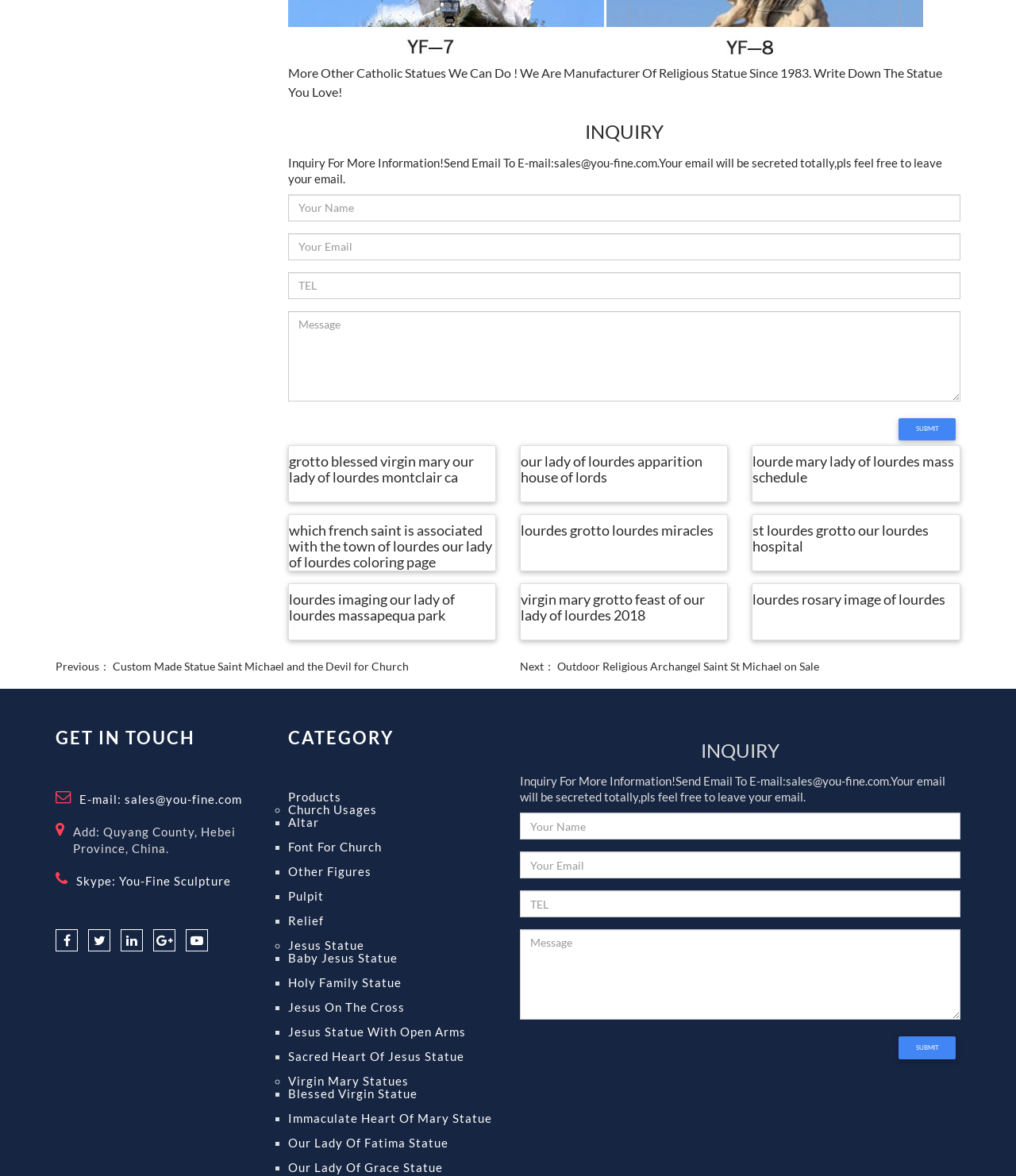Please indicate the bounding box coordinates for the clickable area to complete the following task: "send an email to sales@you-fine.com". The coordinates should be specified as four float numbers between 0 and 1, i.e., [left, top, right, bottom].

[0.078, 0.674, 0.238, 0.686]